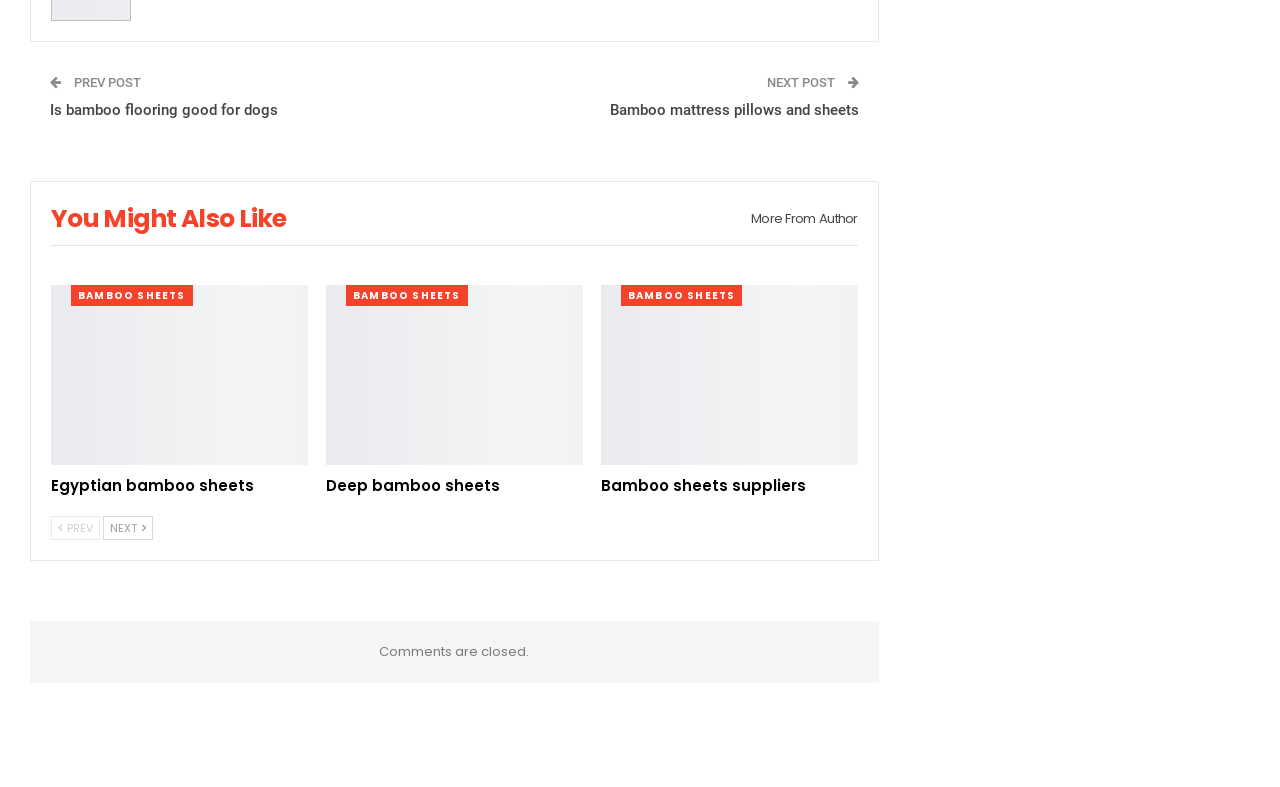Can you find the bounding box coordinates for the element to click on to achieve the instruction: "Check the 'You Might Also Like' section"?

[0.04, 0.266, 0.224, 0.296]